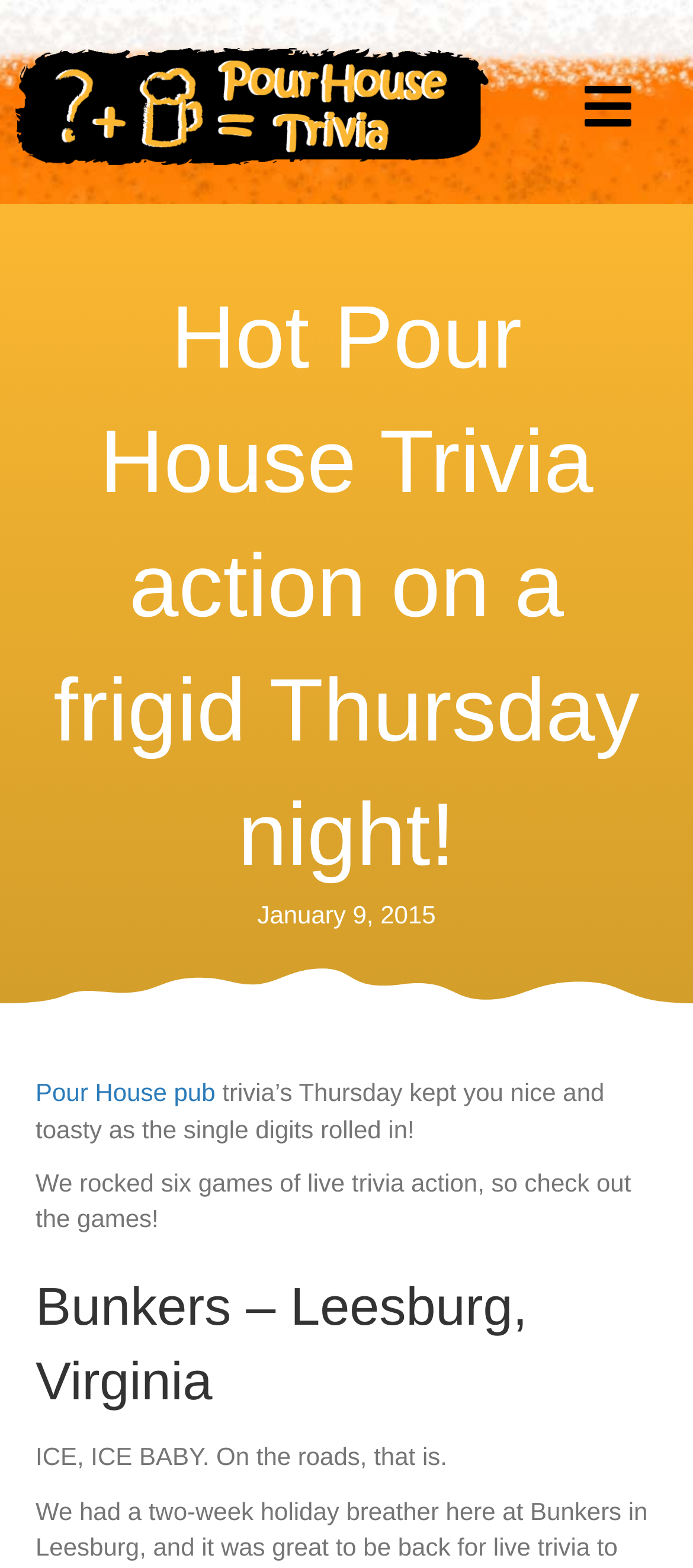How many games of live trivia action were played?
Please answer the question with as much detail and depth as you can.

I found the number of games played by reading the static text element that says 'We rocked six games of live trivia action, so check out the games!'.